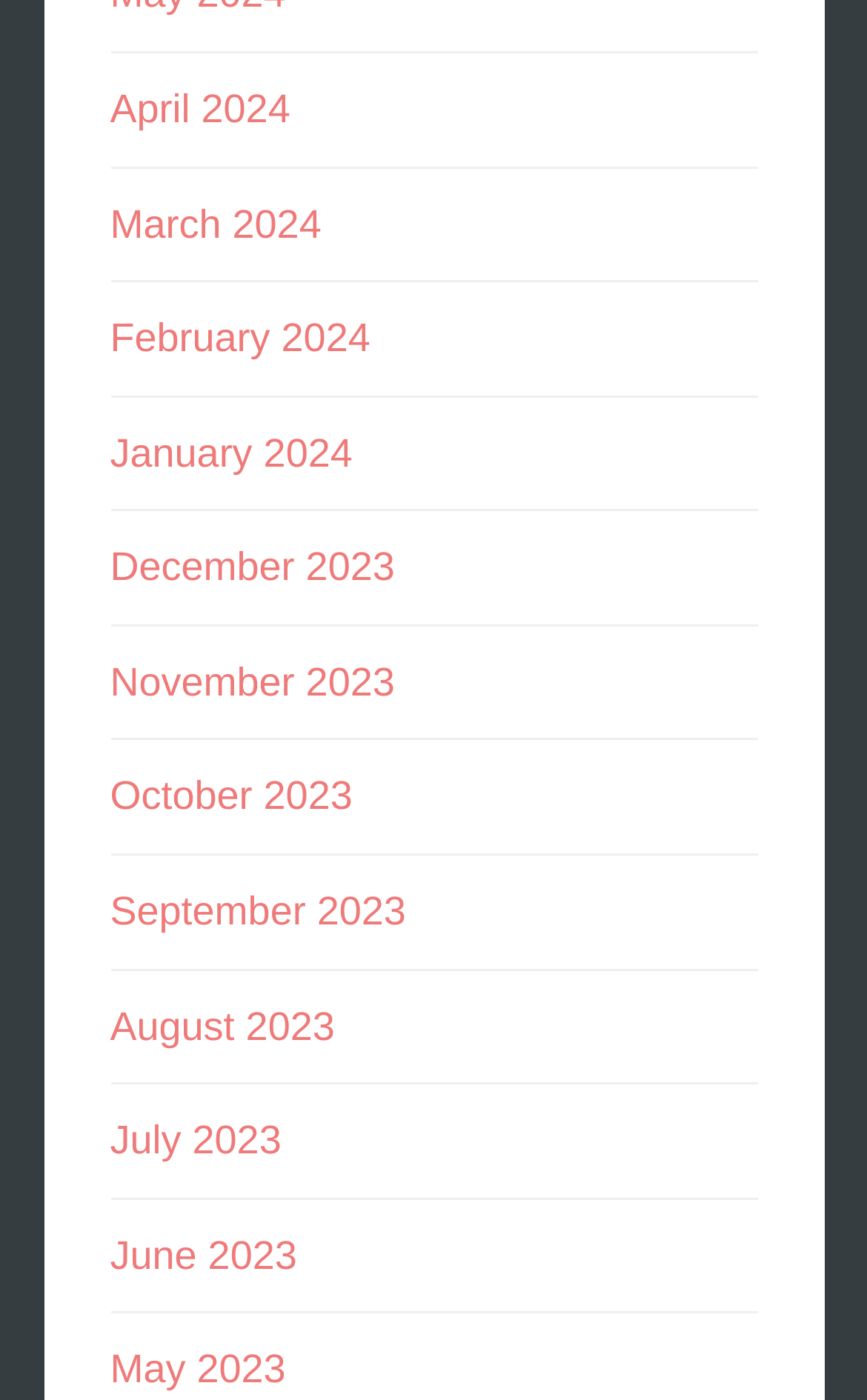What is the earliest month listed?
Please provide a comprehensive answer based on the details in the screenshot.

By examining the list of links, I found that the earliest month listed is April 2024, which is located at the top of the list with a bounding box coordinate of [0.127, 0.062, 0.335, 0.094].